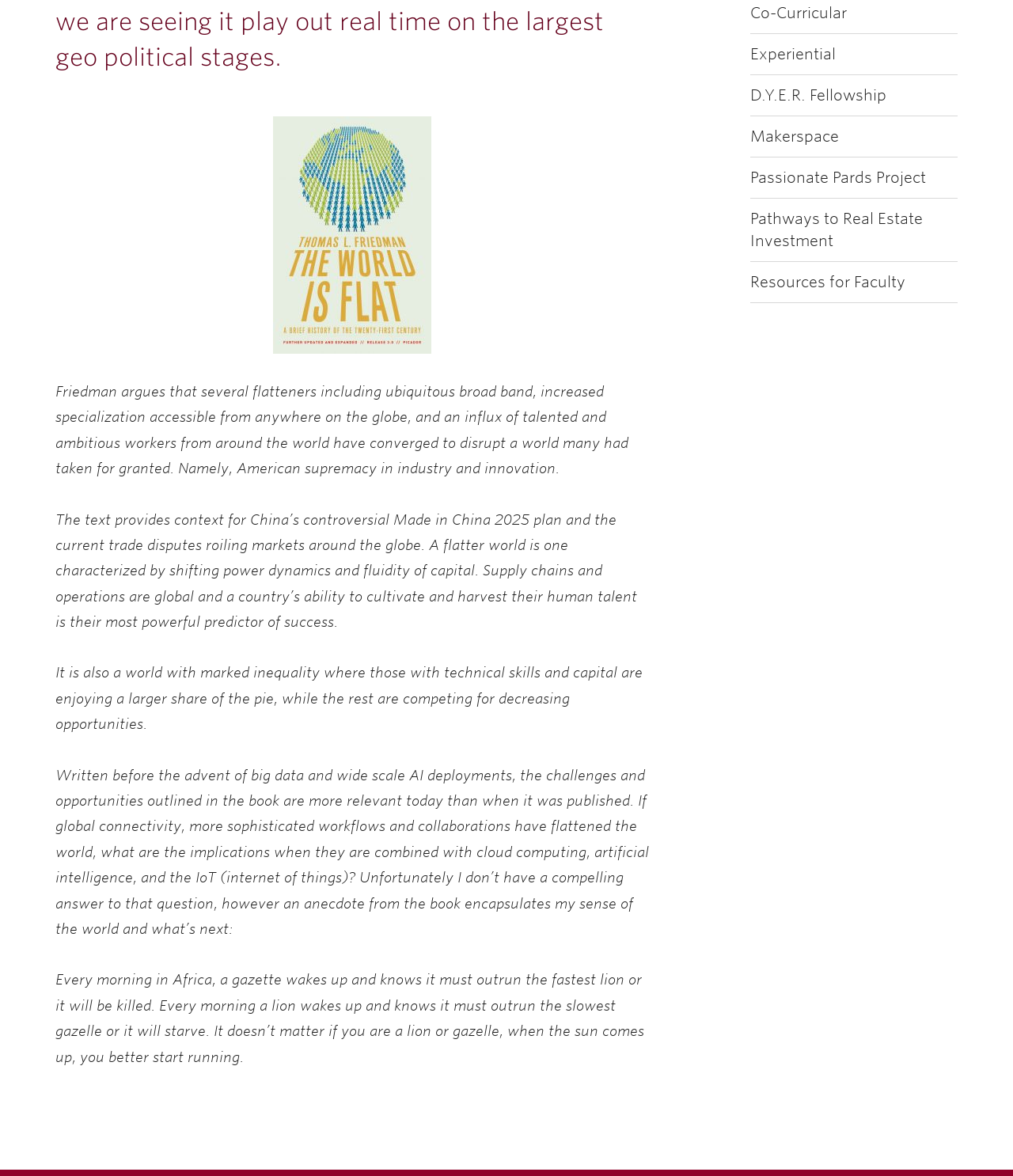Predict the bounding box for the UI component with the following description: "Makerspace".

[0.74, 0.099, 0.945, 0.133]